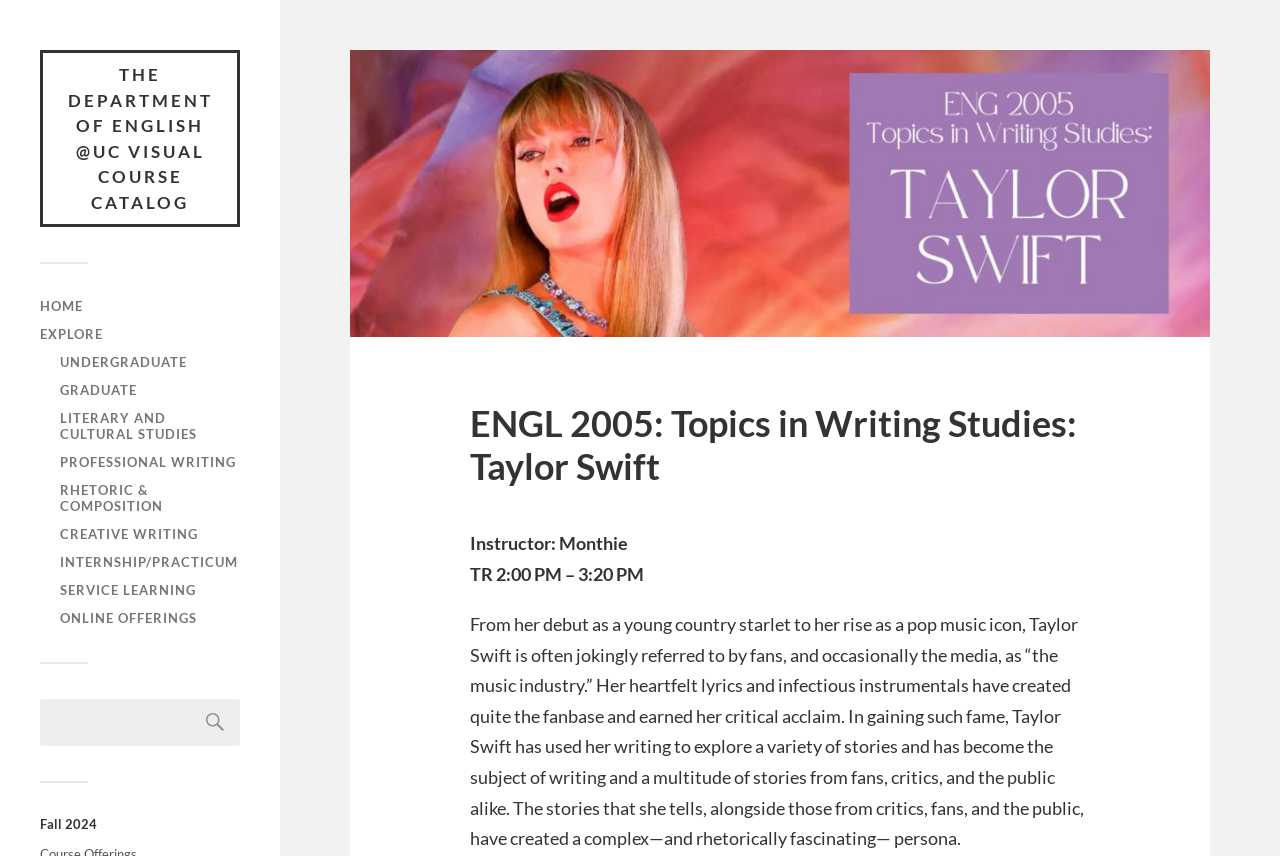Your task is to extract the text of the main heading from the webpage.

ENGL 2005: Topics in Writing Studies: Taylor Swift